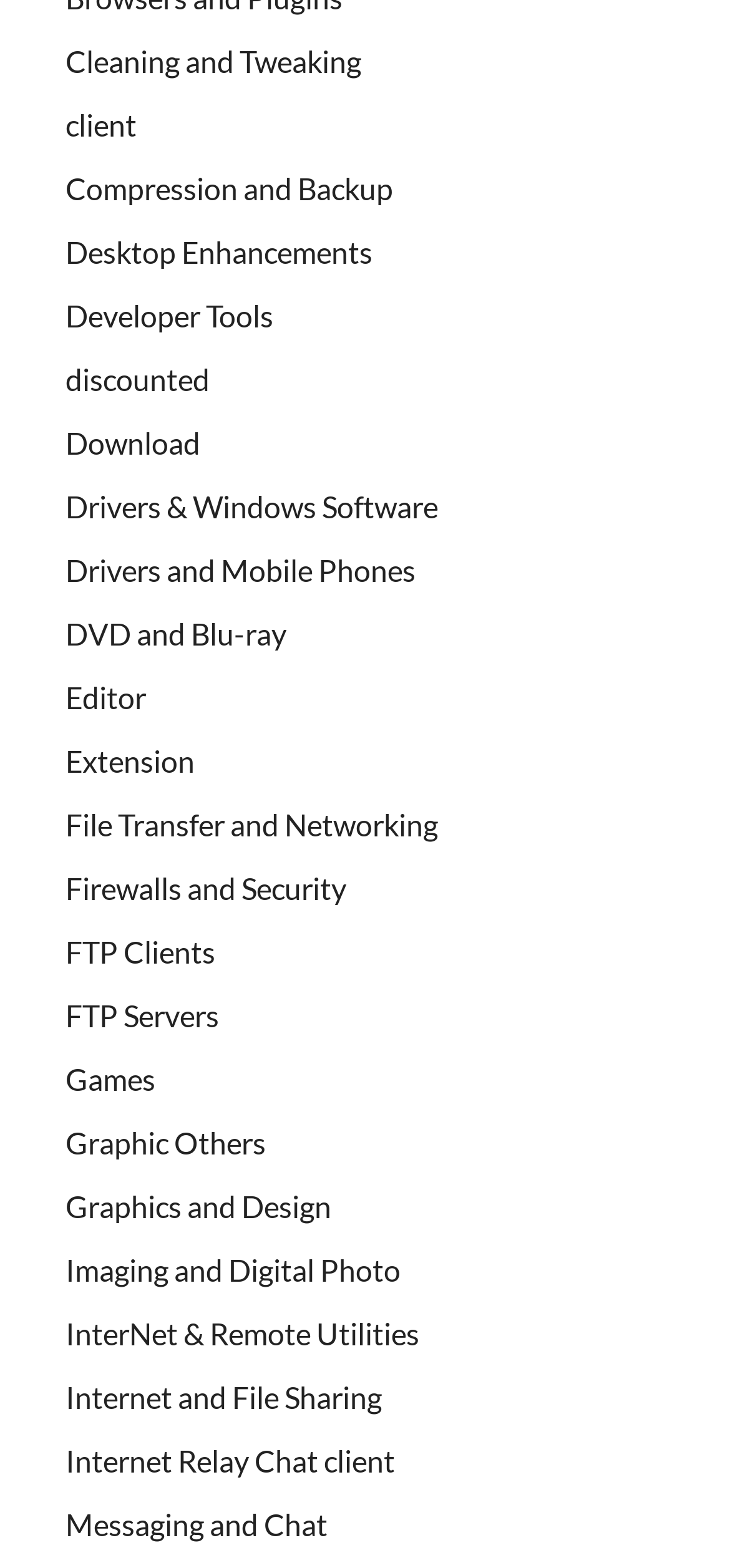Show the bounding box coordinates for the HTML element described as: "Extension".

[0.09, 0.474, 0.267, 0.496]